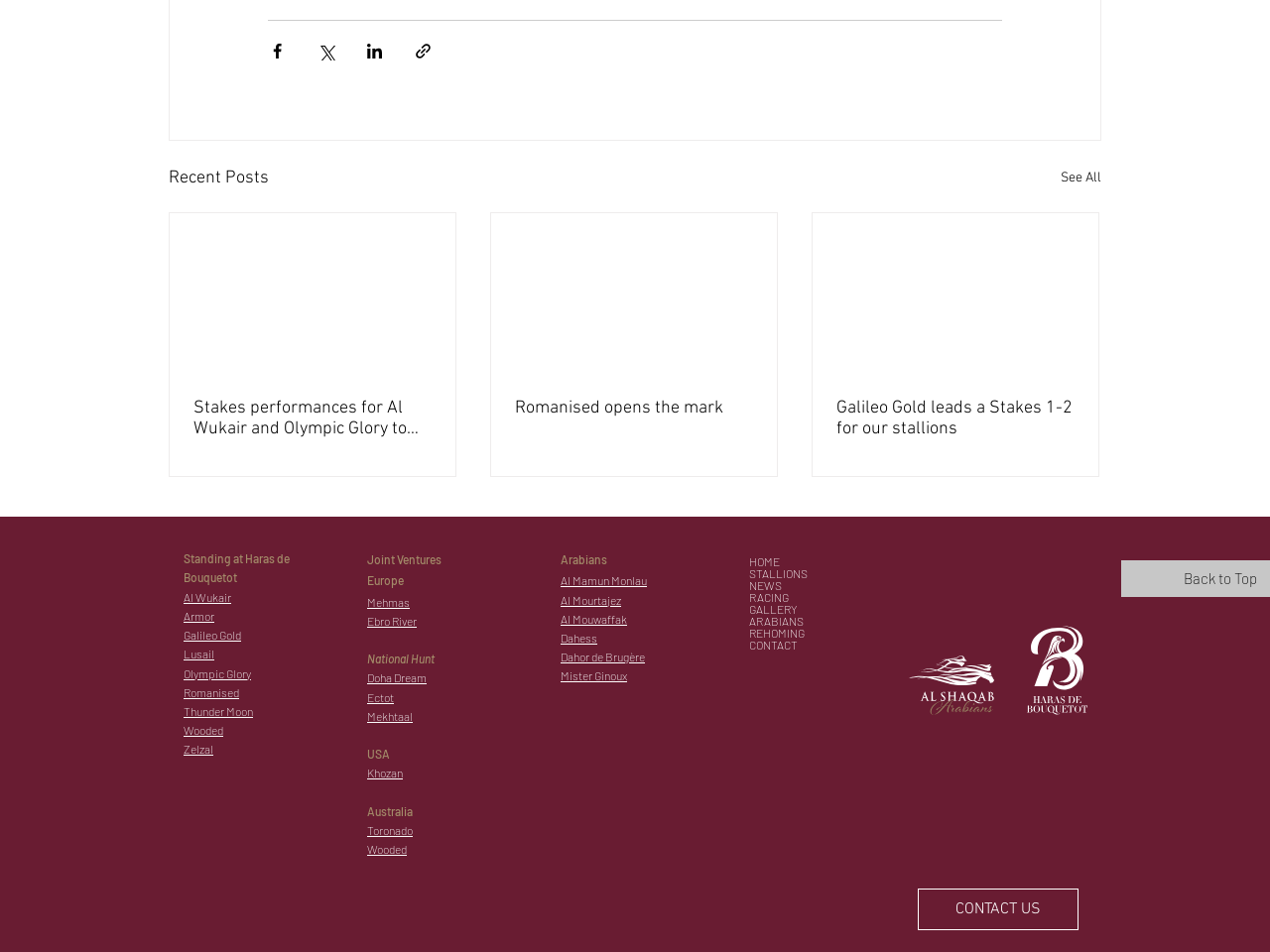Find the bounding box of the web element that fits this description: "Galileo Gold".

[0.145, 0.66, 0.19, 0.674]